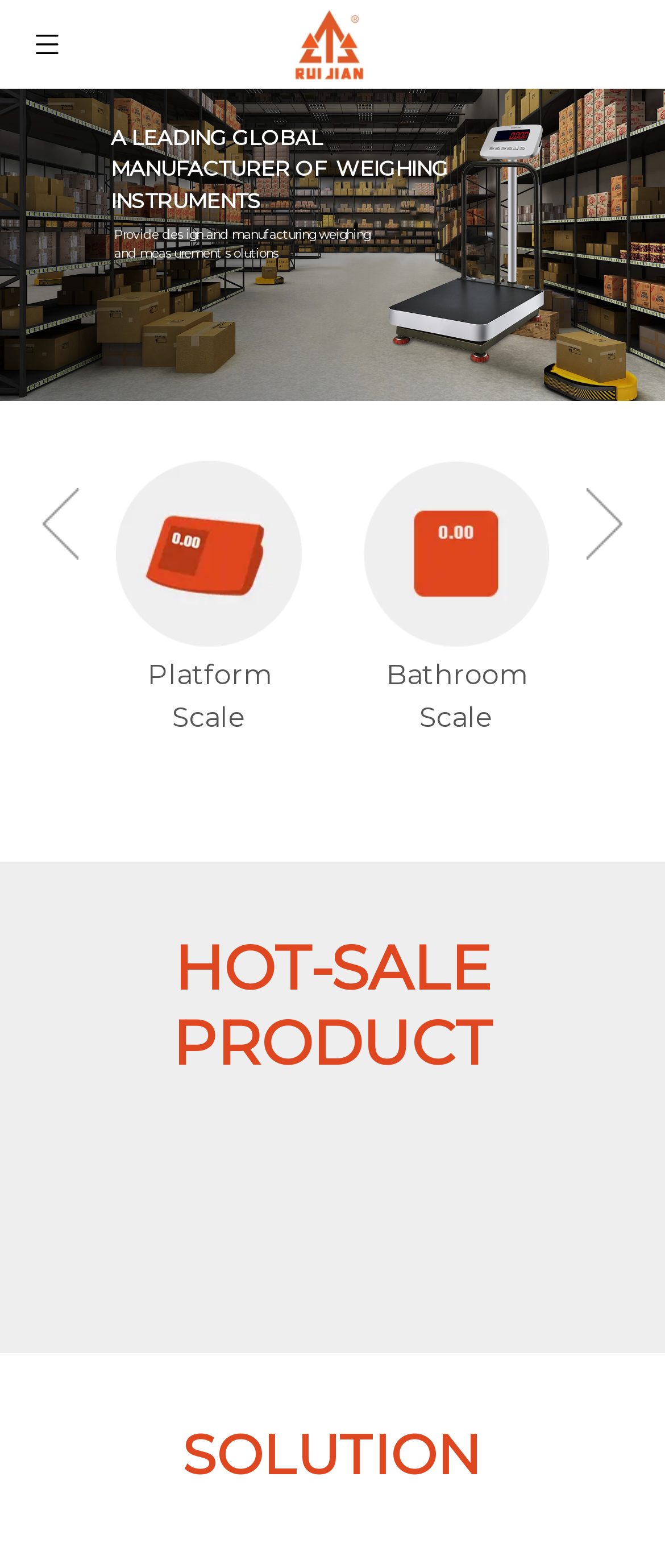Please use the details from the image to answer the following question comprehensively:
What is the purpose of the 'Previous' and 'Next' buttons?

The 'Previous' and 'Next' buttons are likely used for navigation purposes, allowing users to move through a list of products or pages, as they are commonly used in webpages for pagination.